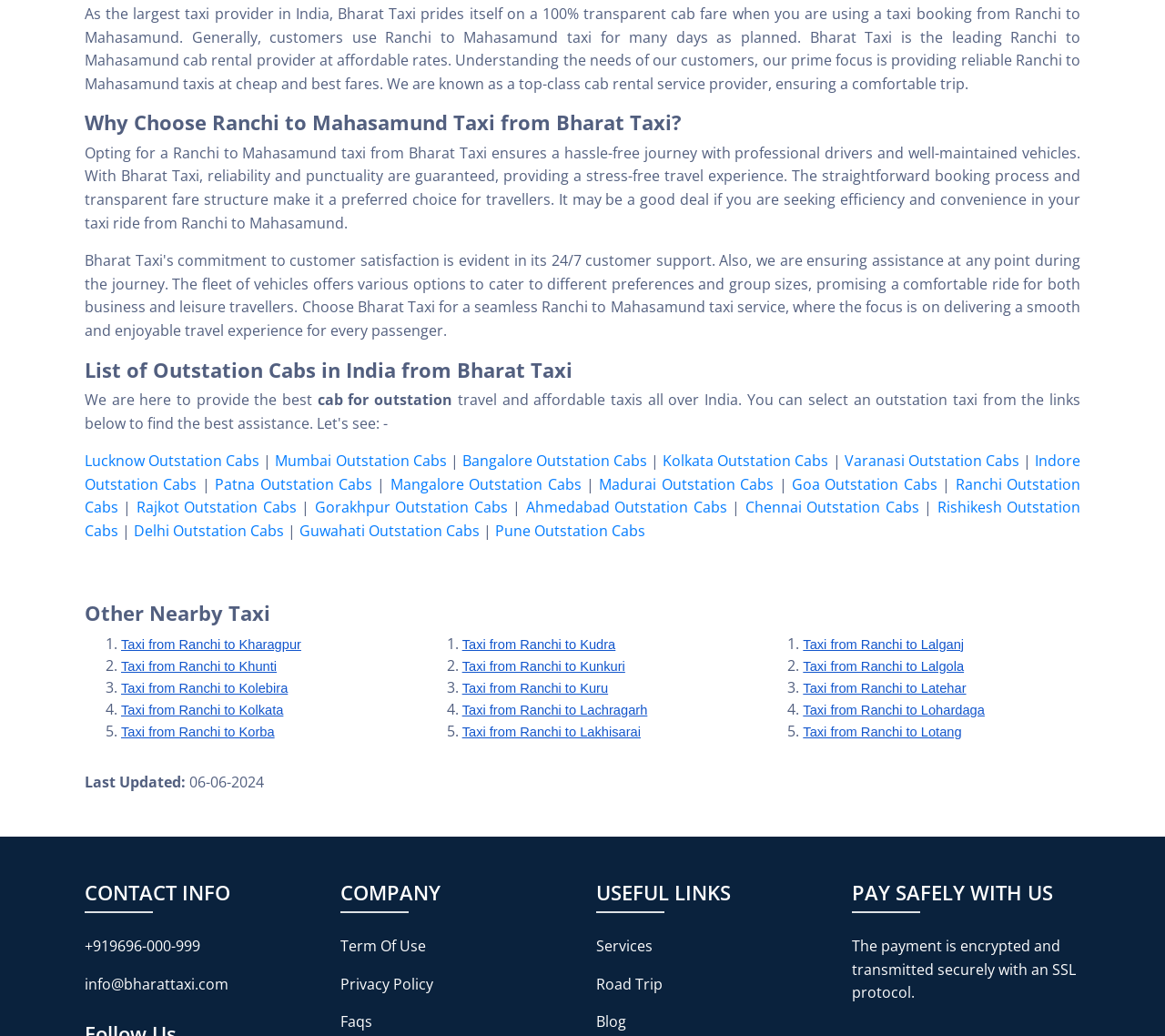Locate the bounding box coordinates for the element described below: "Taxi from Ranchi to Lotang". The coordinates must be four float values between 0 and 1, formatted as [left, top, right, bottom].

[0.689, 0.696, 0.826, 0.715]